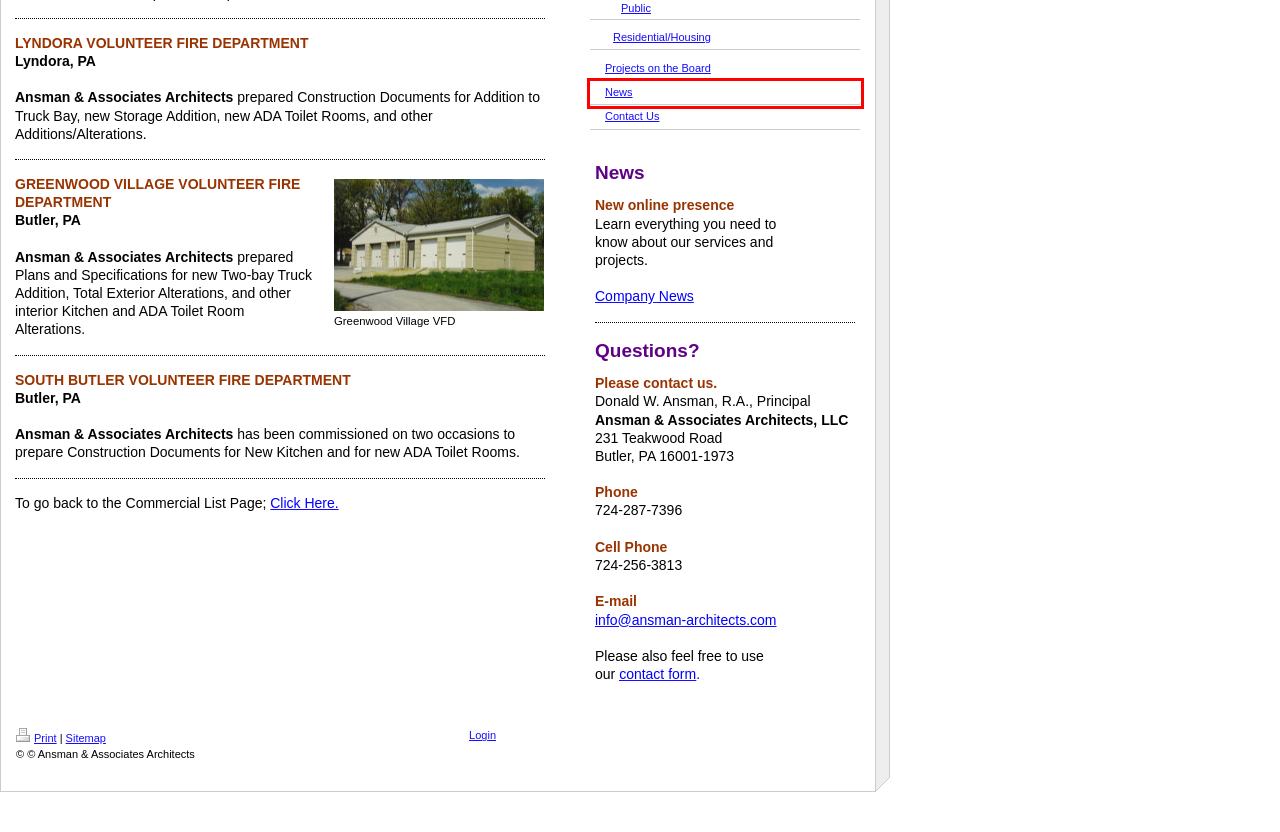You are provided with a screenshot of a webpage where a red rectangle bounding box surrounds an element. Choose the description that best matches the new webpage after clicking the element in the red bounding box. Here are the choices:
A. Ansman & Associates Architects - Projects on the Board
B. Ansman & Associates Architects - Educational
C. Ansman & Associates Architects - Residential/Housing
D. Ansman & Associates Architects - Greenwood Village VFD
E. Ansman & Associates Architects - Restaurant/Food Service
F. Ansman & Associates Architects - Meridian Volunteer Fire Department
G. Ansman & Associates Architects - Contact Us
H. Ansman & Associates Architects - News

H